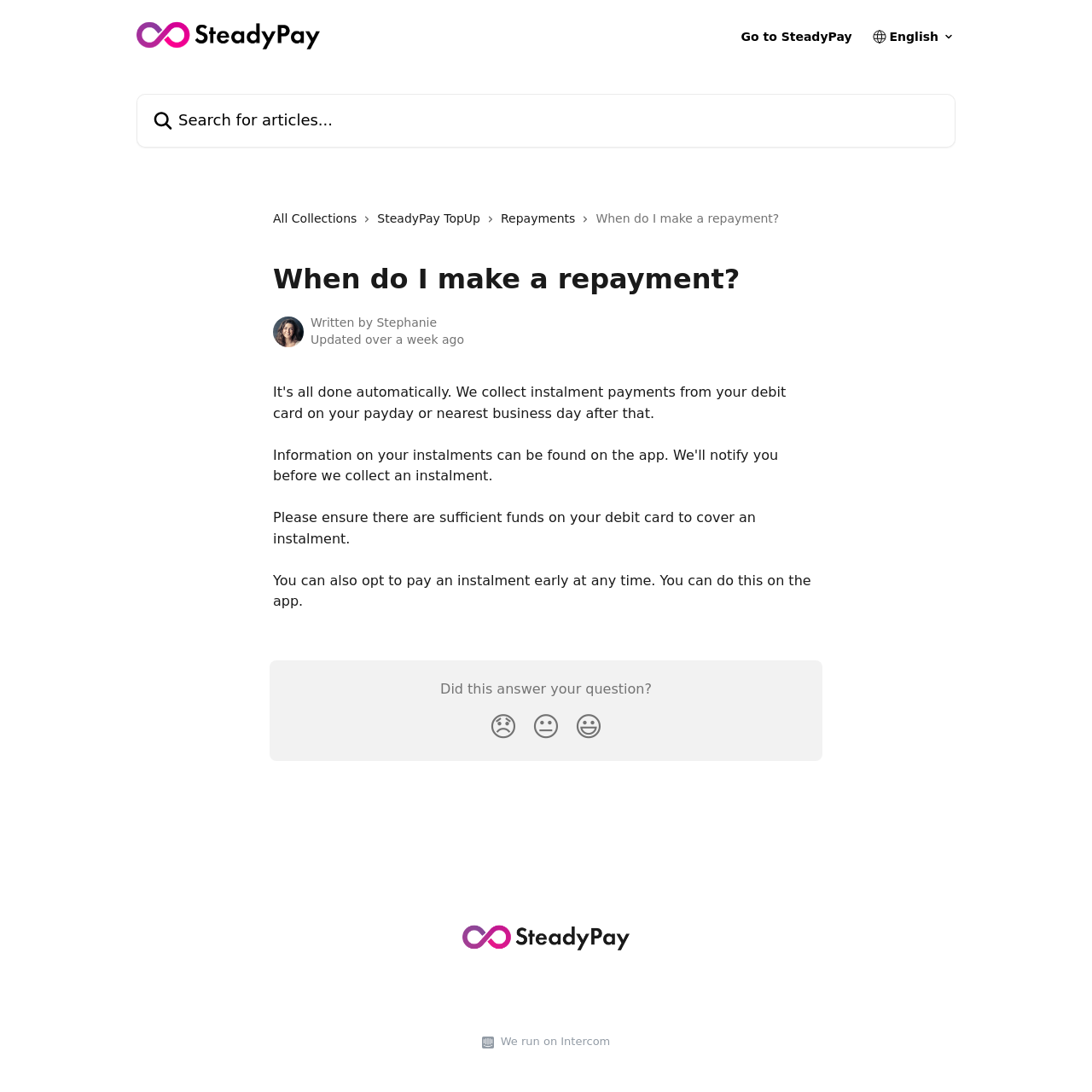Please find the bounding box for the UI component described as follows: "We run on Intercom".

[0.452, 0.946, 0.559, 0.962]